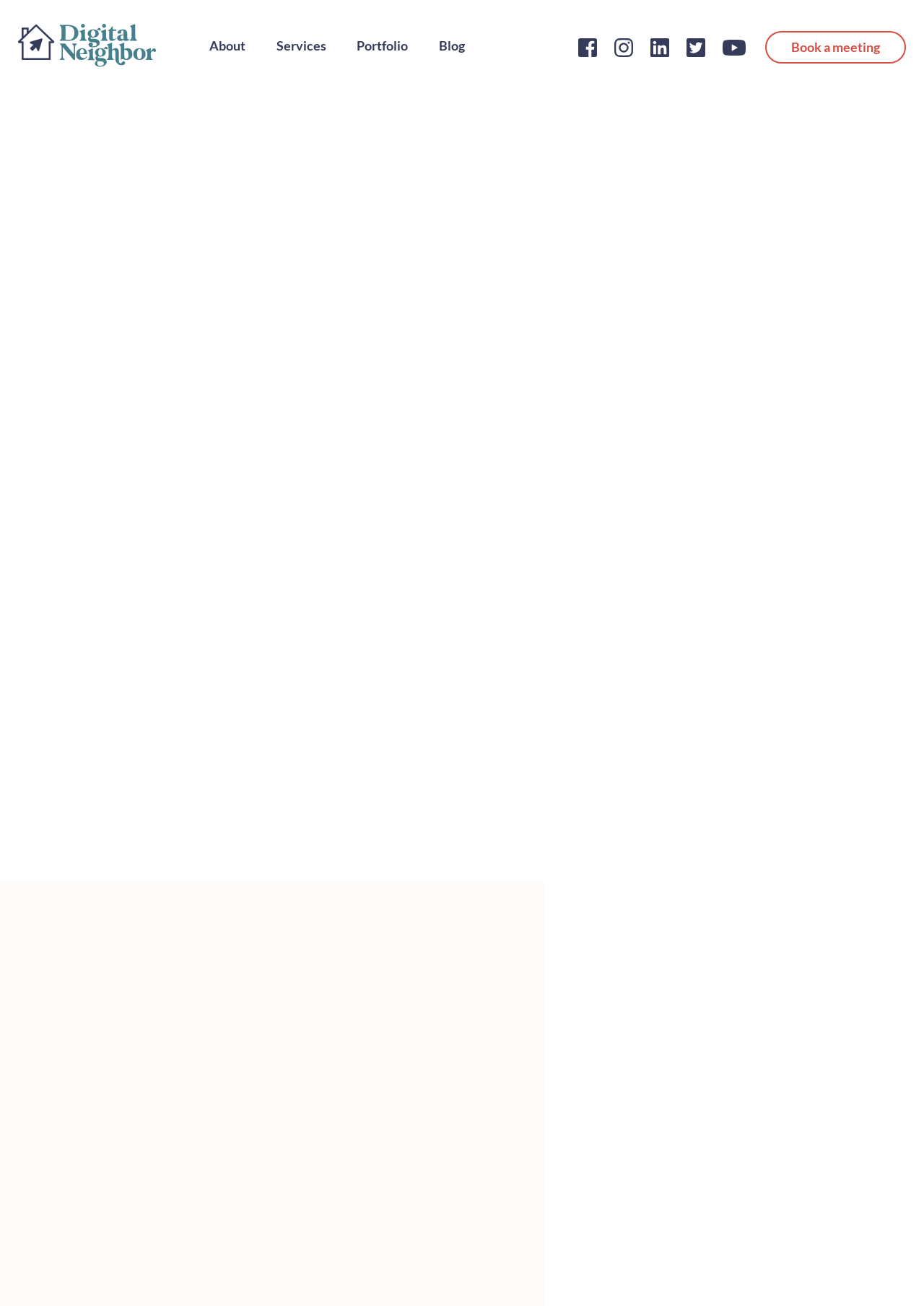Construct a comprehensive description capturing every detail on the webpage.

This webpage is about creating an SEO-friendly web design, with a focus on optimizing a website to attract high-quality users. At the top left, there is a link to "SKIP TO CONTENT" and a logo of "Digital Neighbor" with an image. Below the logo, there are several links to different sections of the website, including "About", "Services", "SEO", and more.

On the top right, there are social media icons, including Facebook, Instagram, LinkedIn, Twitter, and YouTube. Next to the social media icons, there is a link to "Book a meeting".

The main content of the webpage starts with a heading "The Top 9 Tips for Creating an SEO Friendly Web Design" and an image related to SEO-friendly web design. Below the heading, there is a brief introduction to the importance of SEO and having a great website. The introduction is followed by a series of paragraphs explaining the benefits of SEO-friendly web design and the purpose of the article.

The article then dives into the 9 tips for creating an SEO-friendly website, with the first tip being "Your Website Needs to Be User-Friendly". The webpage has a clean and organized layout, making it easy to read and navigate.